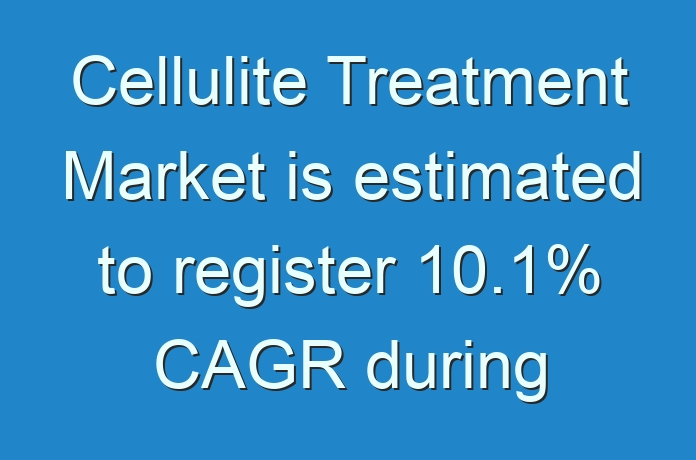Given the content of the image, can you provide a detailed answer to the question?
What is the color of the background in the image?

The caption describes the background of the image as a bright blue, which enhances the visibility of the bold white text.